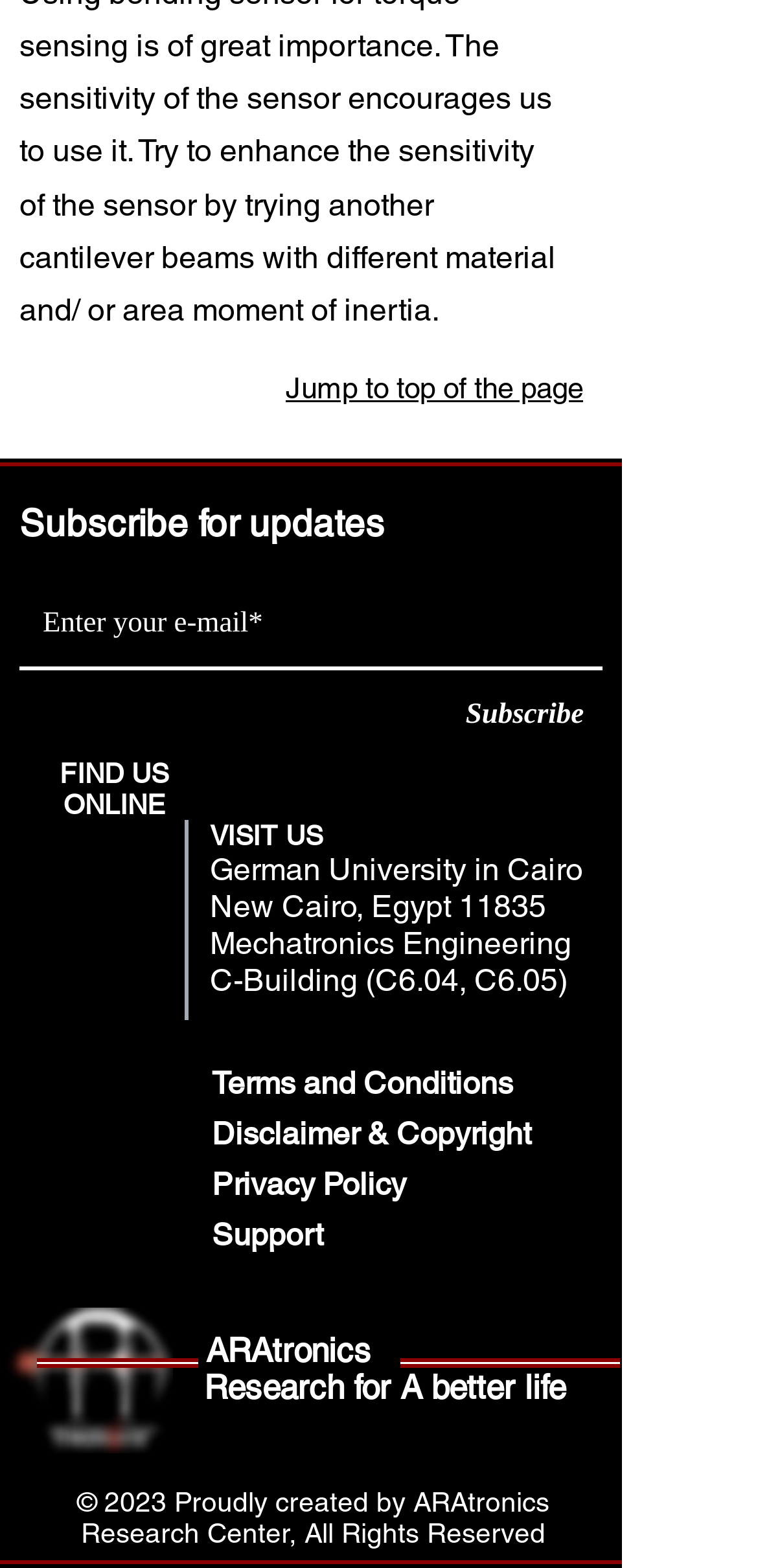Please identify the bounding box coordinates of the clickable region that I should interact with to perform the following instruction: "Enter email address". The coordinates should be expressed as four float numbers between 0 and 1, i.e., [left, top, right, bottom].

[0.026, 0.372, 0.795, 0.428]